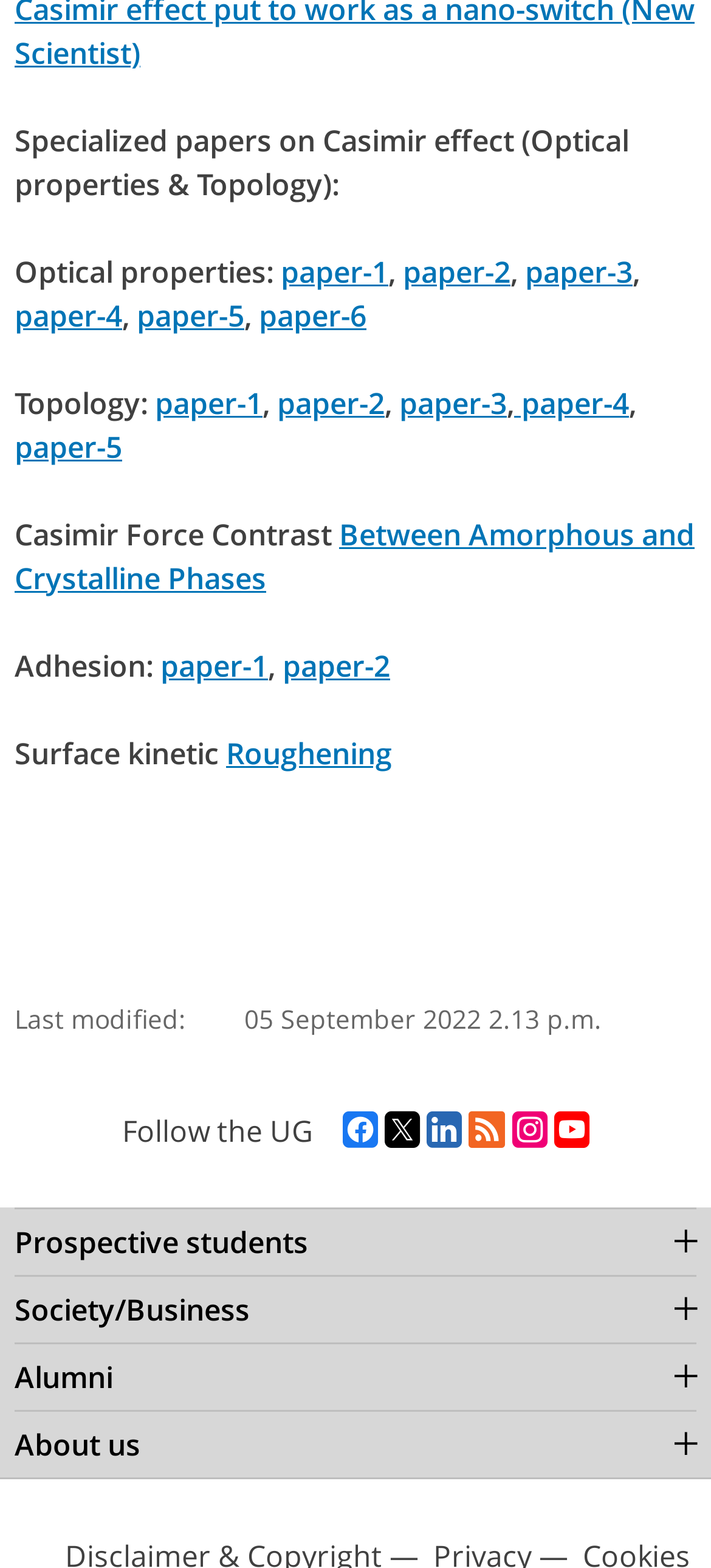Select the bounding box coordinates of the element I need to click to carry out the following instruction: "View the last modified date".

[0.323, 0.633, 0.867, 0.666]